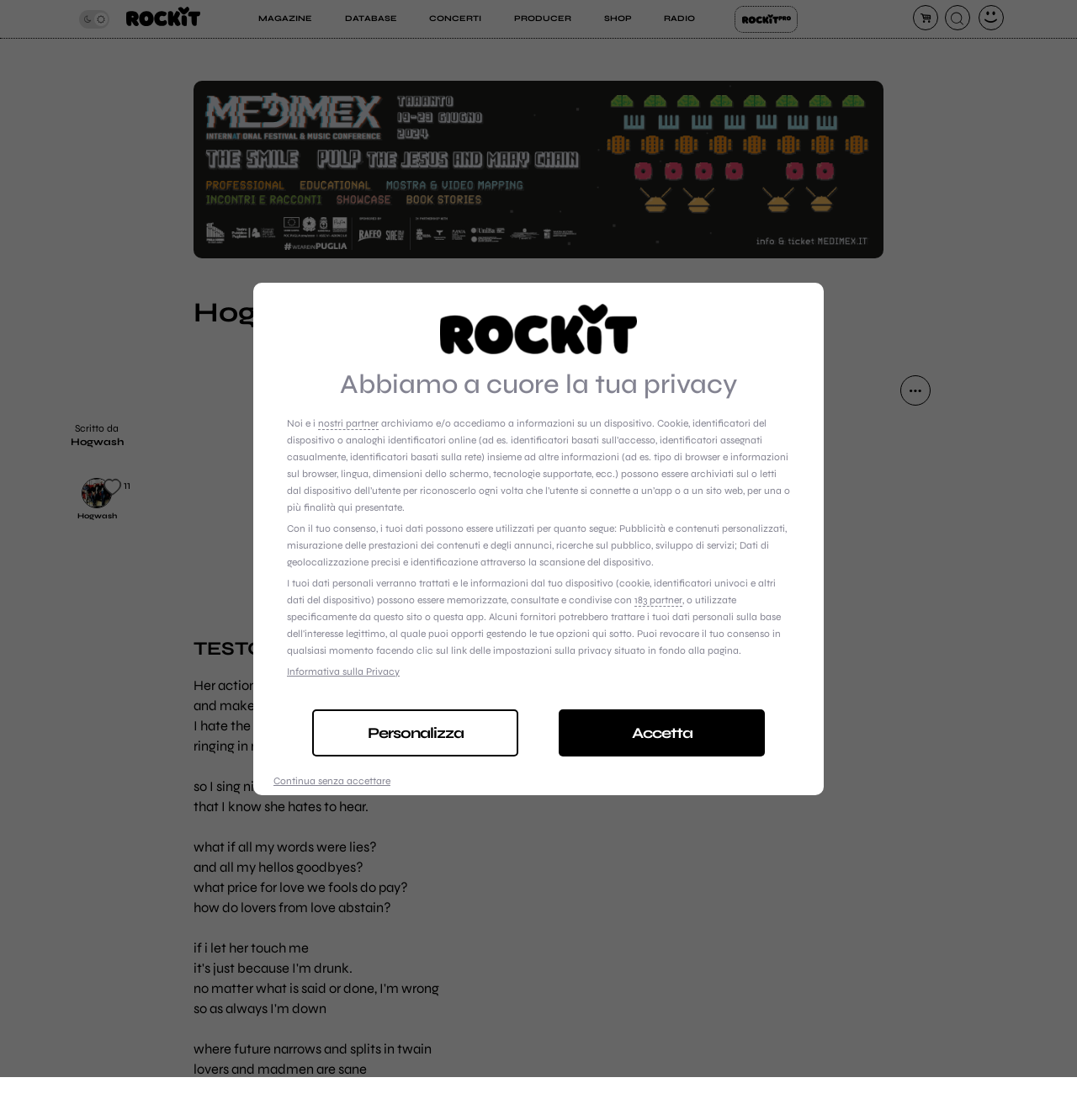Highlight the bounding box coordinates of the element you need to click to perform the following instruction: "search something."

[0.877, 0.005, 0.901, 0.027]